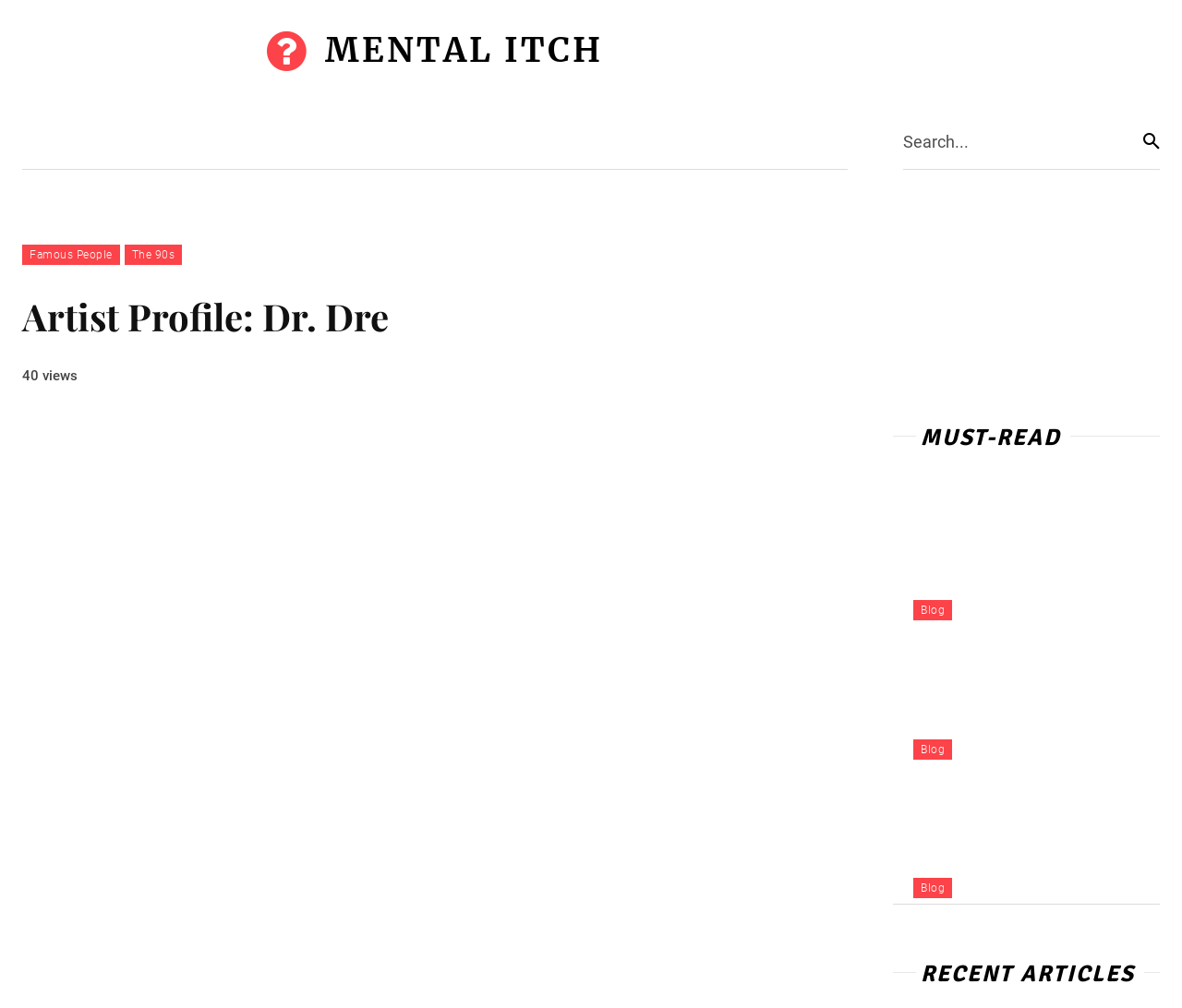Please indicate the bounding box coordinates for the clickable area to complete the following task: "Visit the Blog page". The coordinates should be specified as four float numbers between 0 and 1, i.e., [left, top, right, bottom].

[0.773, 0.596, 0.806, 0.616]